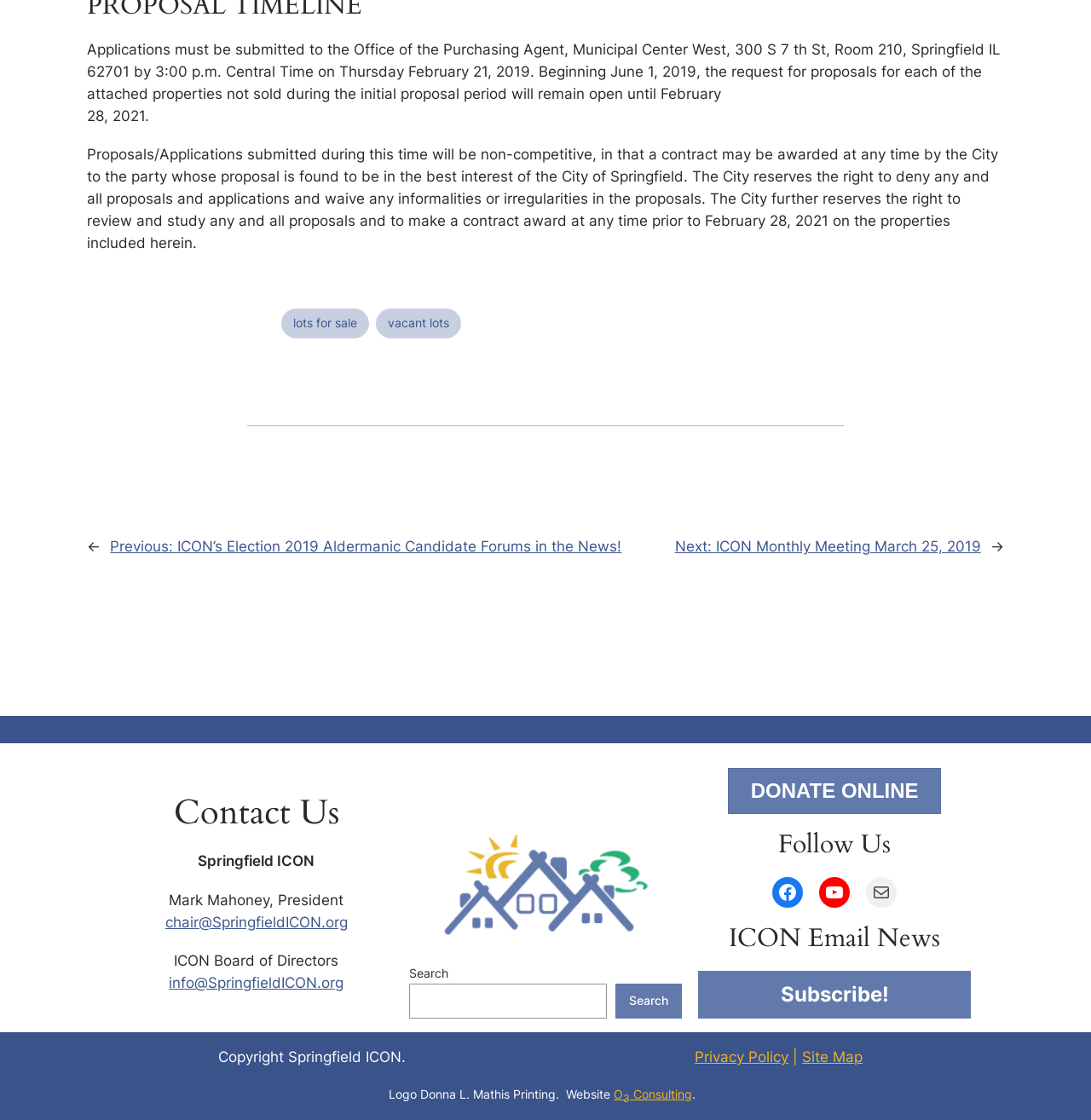Find the bounding box coordinates of the element to click in order to complete the given instruction: "Click on 'lots for sale'."

[0.258, 0.276, 0.338, 0.302]